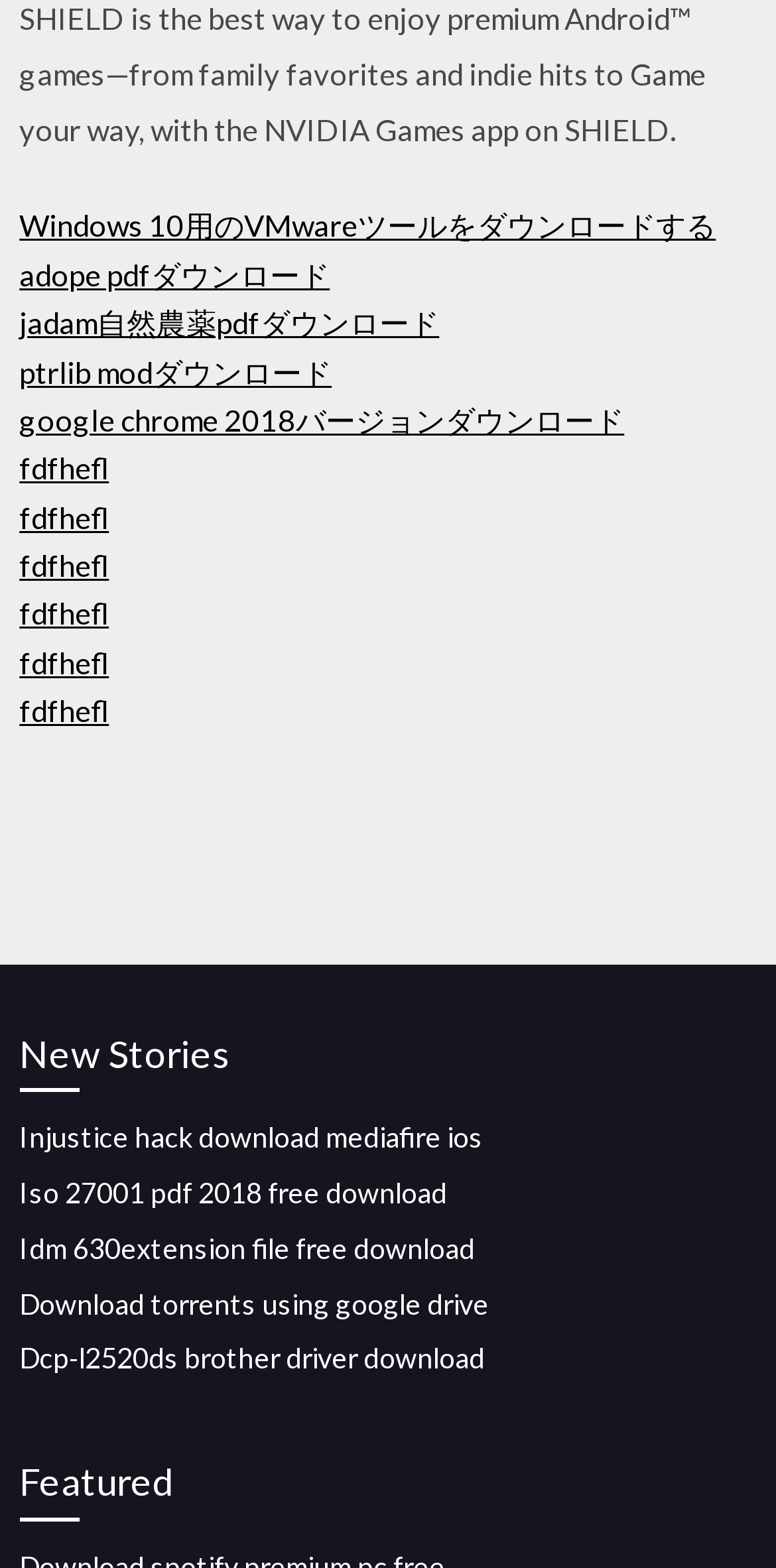Please mark the bounding box coordinates of the area that should be clicked to carry out the instruction: "Download VMware tool for Windows 10".

[0.025, 0.132, 0.922, 0.155]